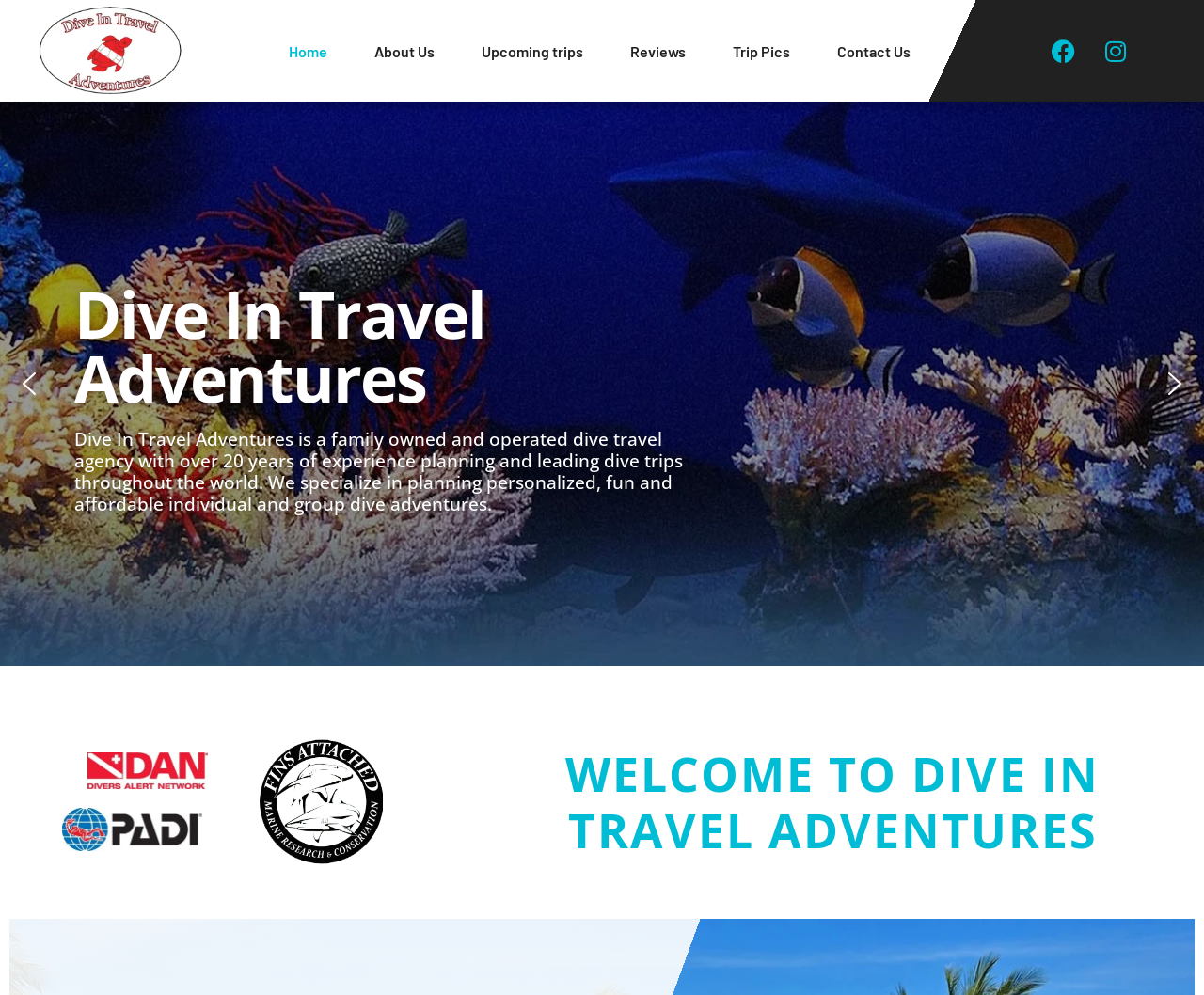Using the given description, provide the bounding box coordinates formatted as (top-left x, top-left y, bottom-right x, bottom-right y), with all values being floating point numbers between 0 and 1. Description: Reviews

[0.524, 0.03, 0.57, 0.072]